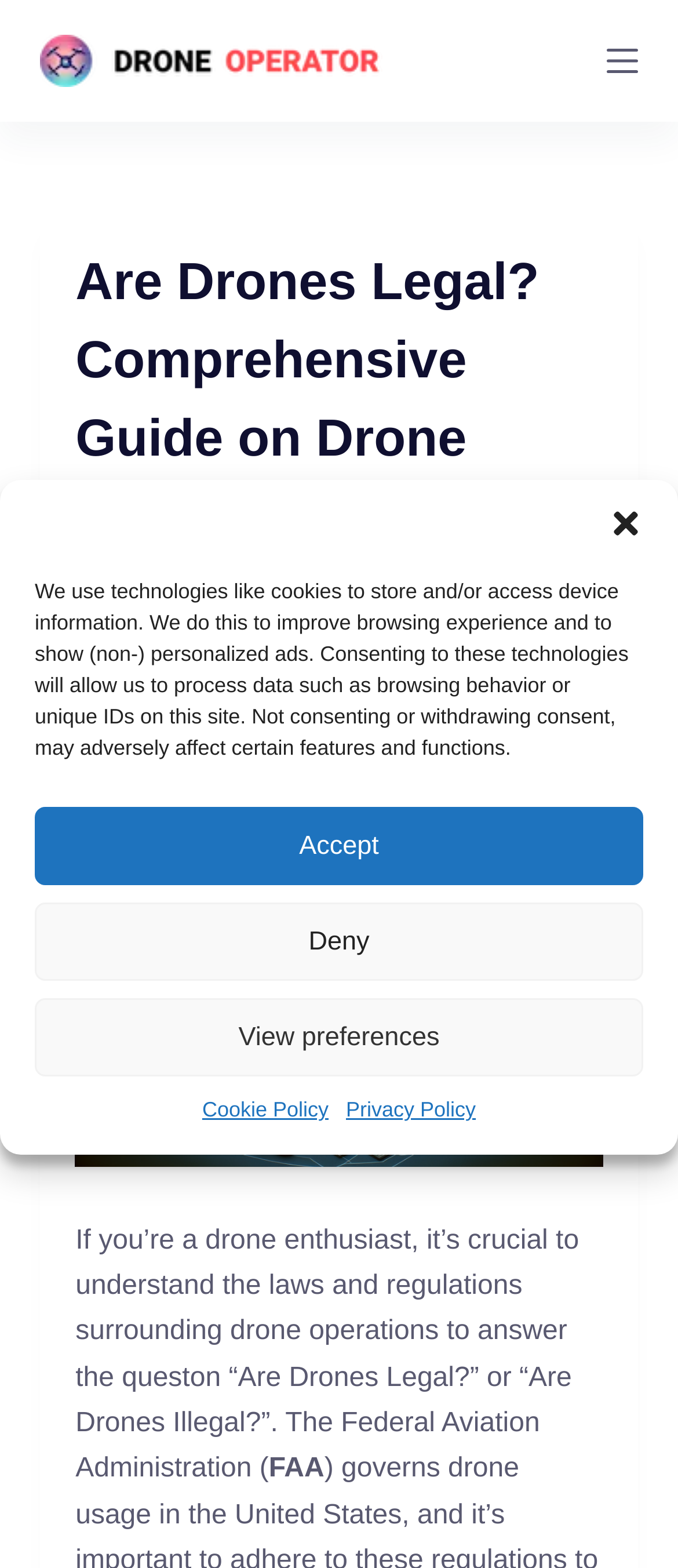Please find the bounding box coordinates of the element that you should click to achieve the following instruction: "Go to the 'REGULATIONS & COMPLIANCE' page". The coordinates should be presented as four float numbers between 0 and 1: [left, top, right, bottom].

[0.111, 0.405, 0.579, 0.42]